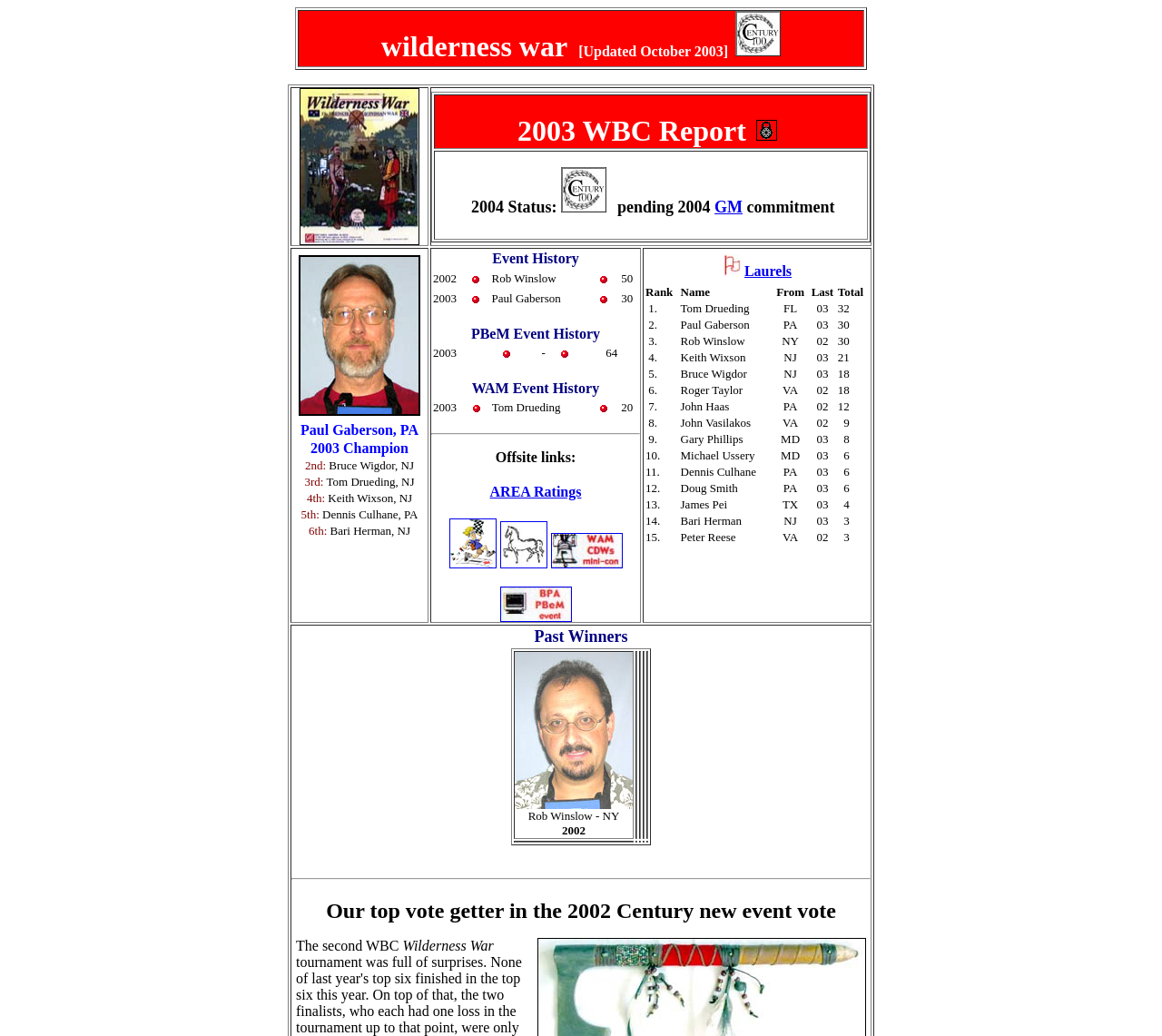Please locate the bounding box coordinates of the element's region that needs to be clicked to follow the instruction: "Click the link to view AREA Ratings". The bounding box coordinates should be provided as four float numbers between 0 and 1, i.e., [left, top, right, bottom].

[0.633, 0.042, 0.672, 0.057]